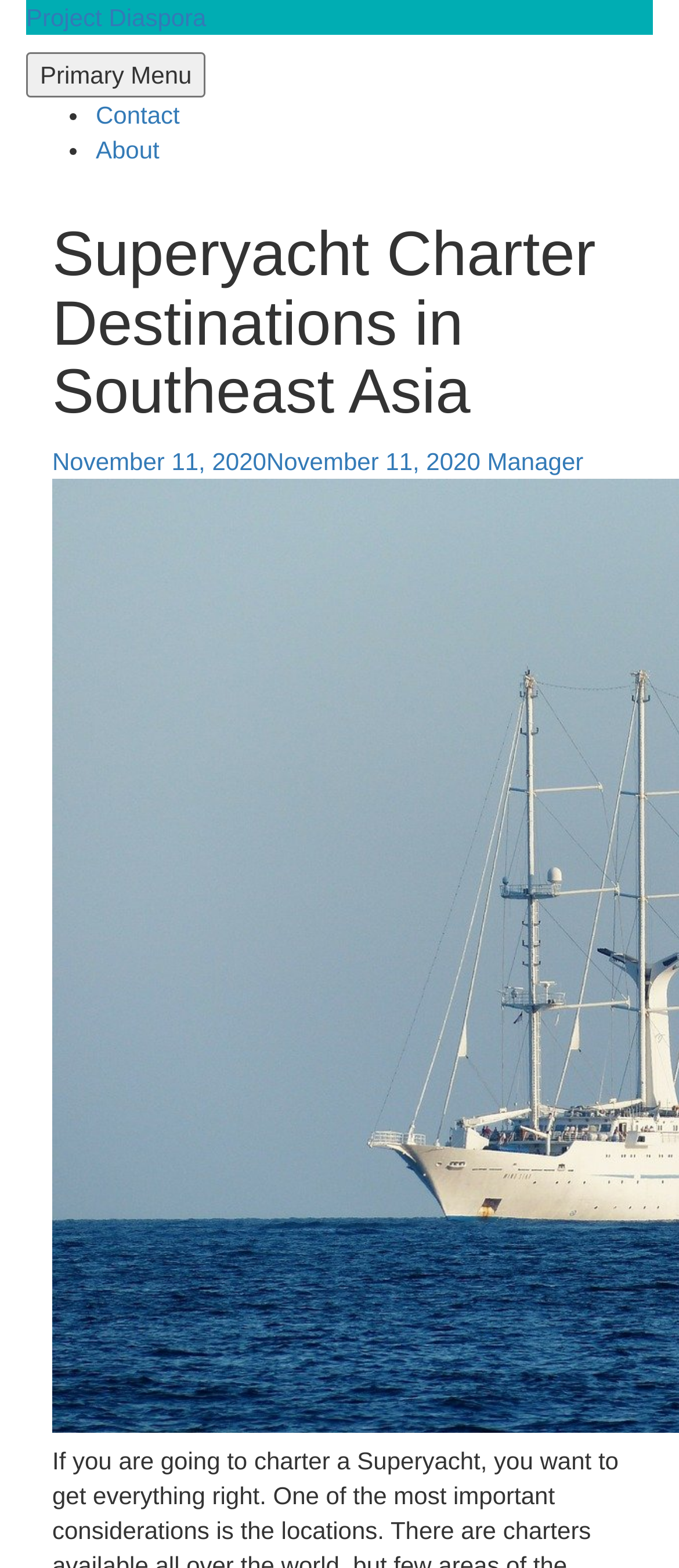Identify the bounding box for the described UI element: "Marc Jacob".

None